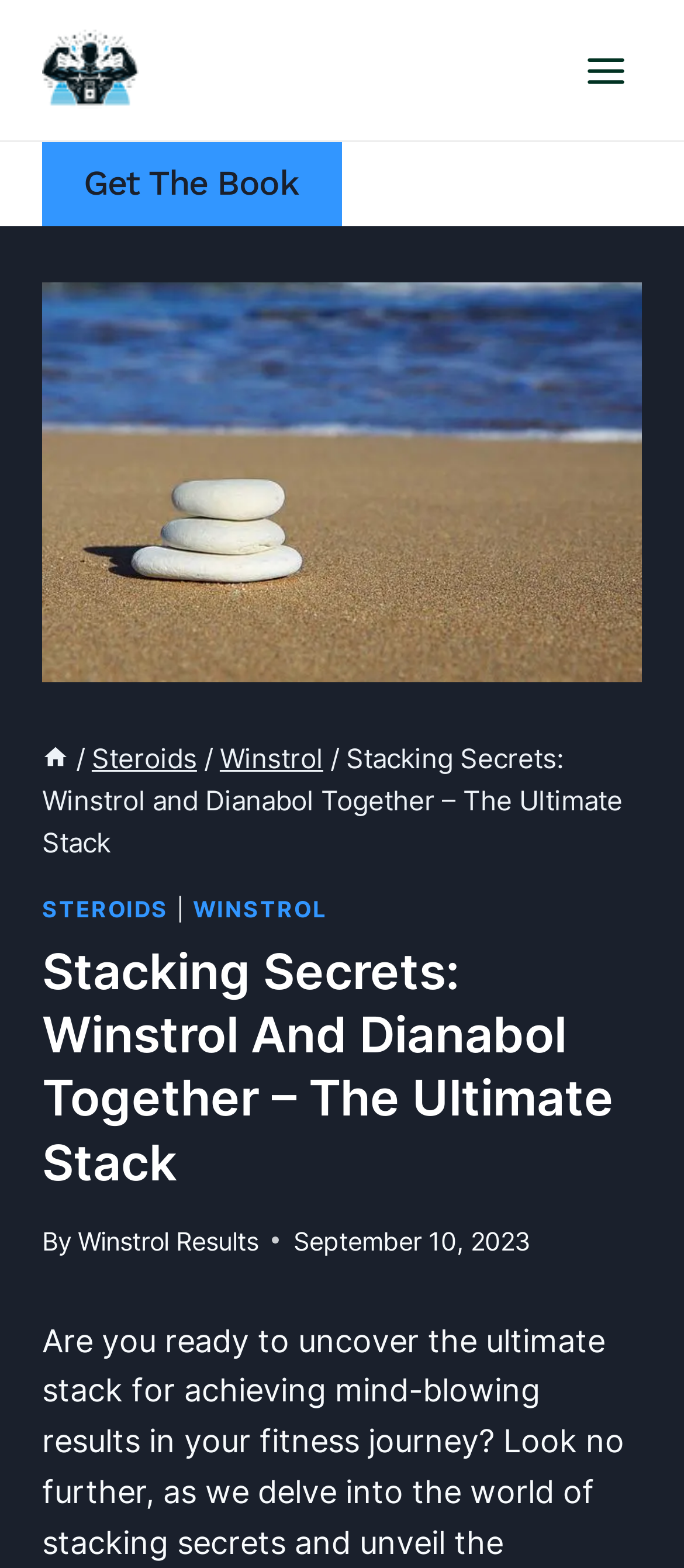What is the main title displayed on this webpage?

Stacking Secrets: Winstrol And Dianabol Together – The Ultimate Stack